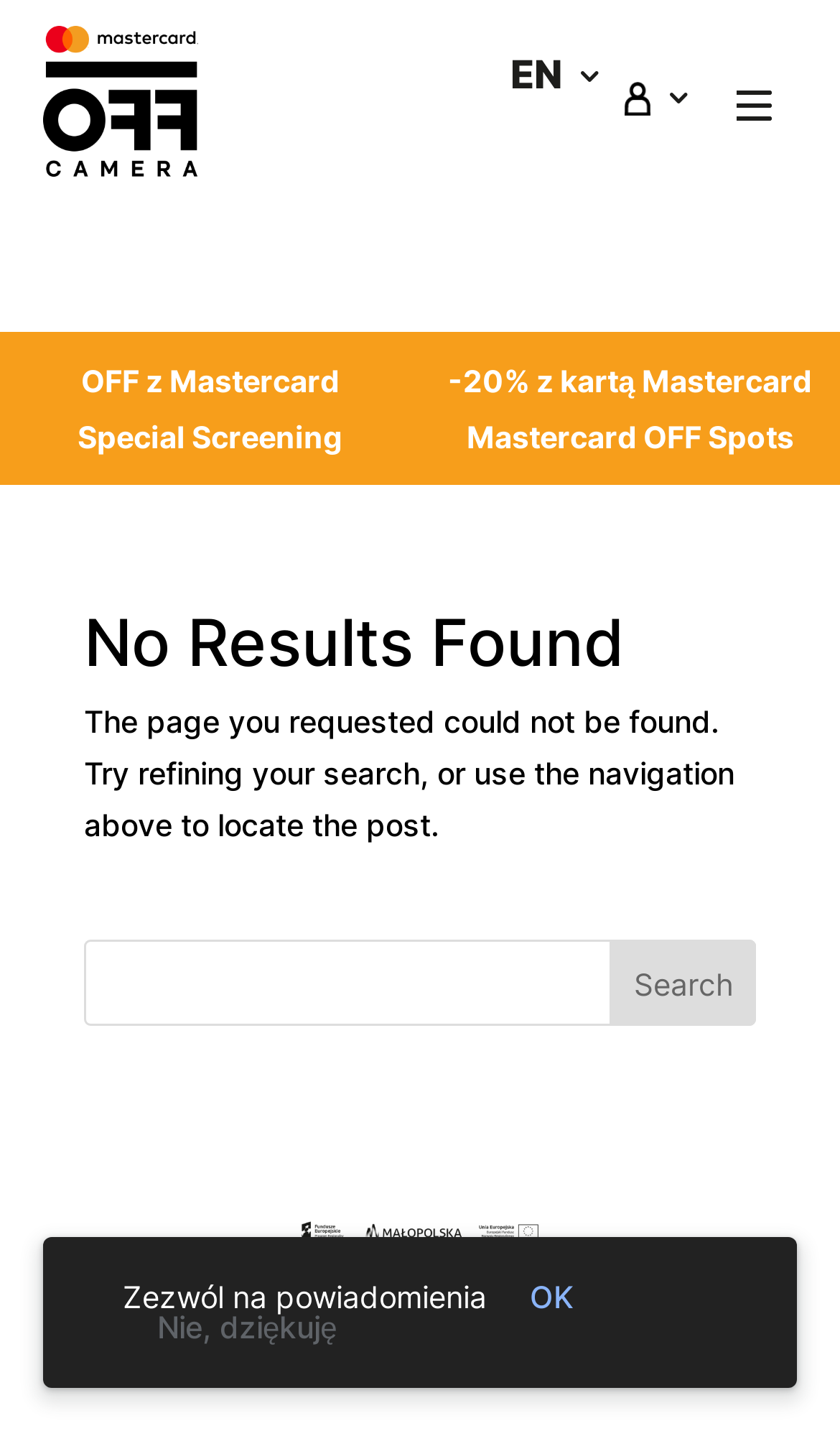Locate the bounding box coordinates of the element I should click to achieve the following instruction: "View Special Screening".

[0.092, 0.292, 0.408, 0.318]